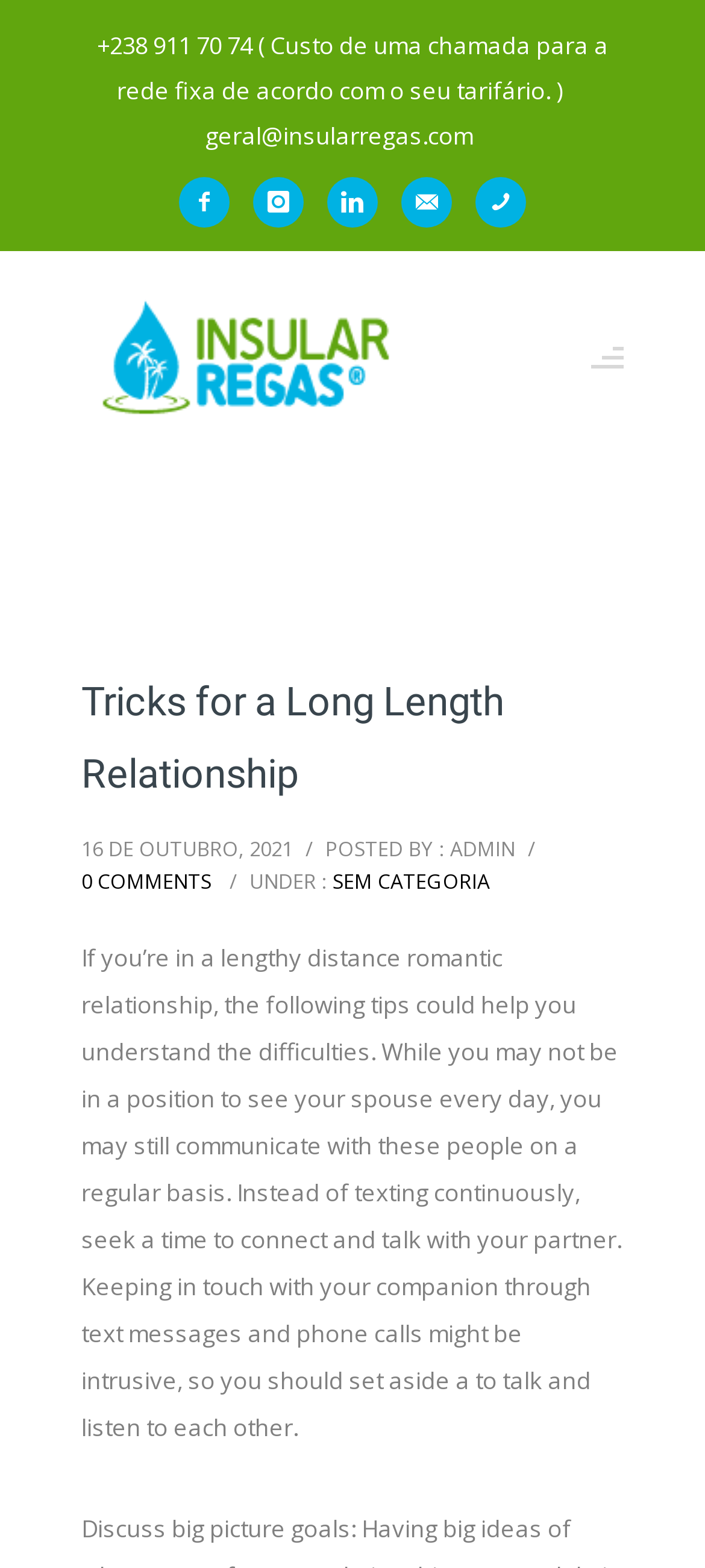Find and specify the bounding box coordinates that correspond to the clickable region for the instruction: "Click the Facebook icon".

[0.254, 0.113, 0.351, 0.145]